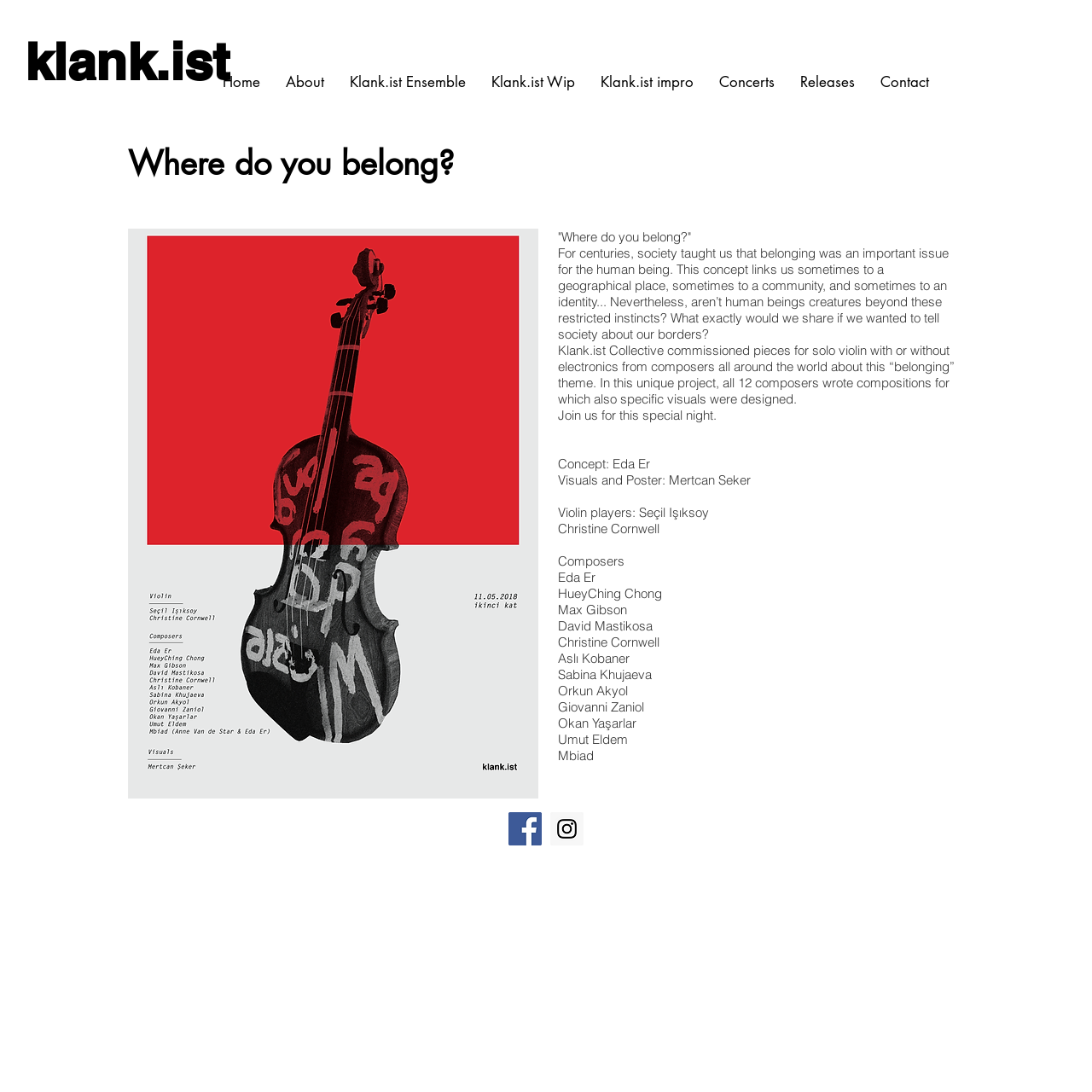Given the following UI element description: "aria-label="Instagram Social Icon"", find the bounding box coordinates in the webpage screenshot.

[0.504, 0.744, 0.534, 0.774]